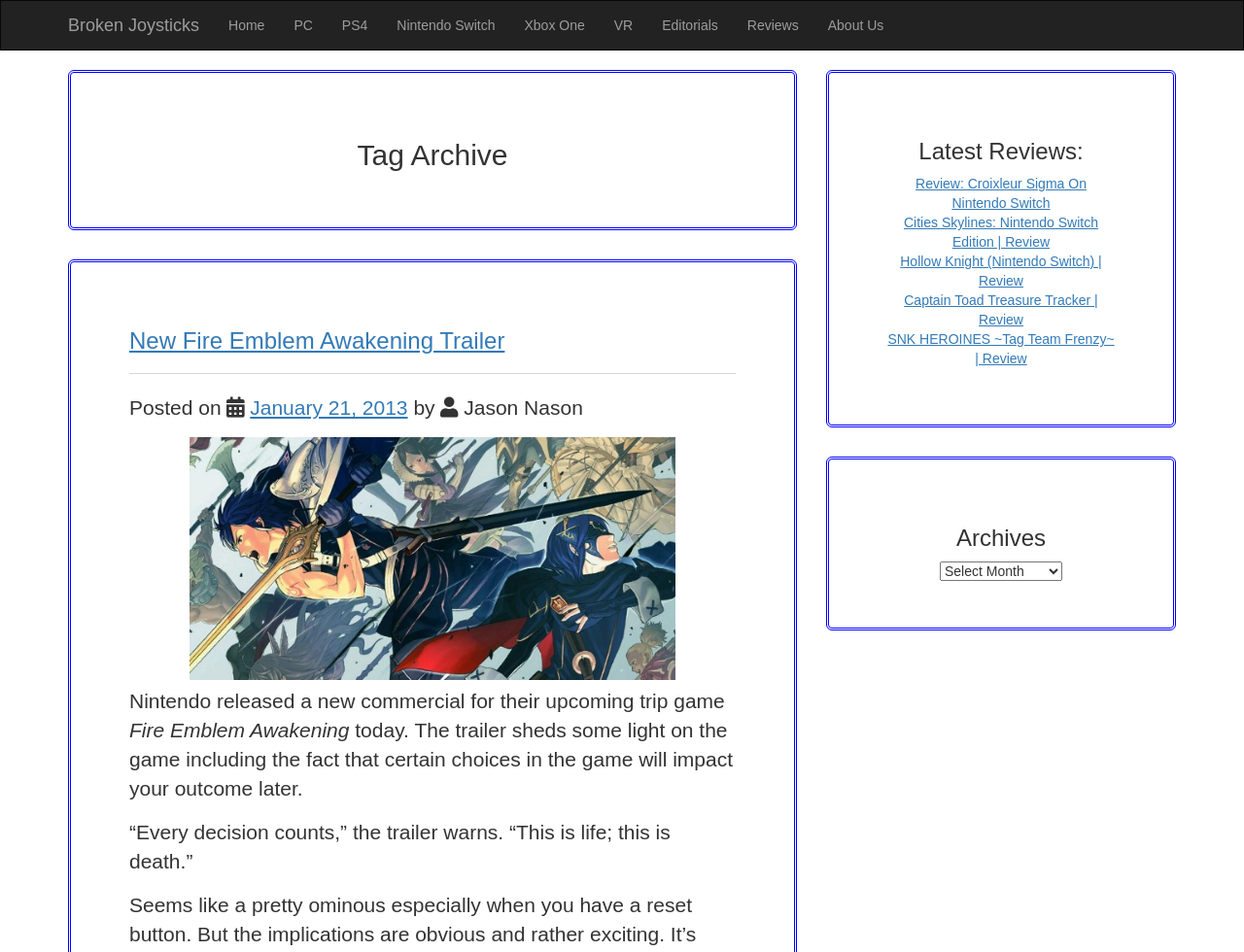Please indicate the bounding box coordinates for the clickable area to complete the following task: "select Archives". The coordinates should be specified as four float numbers between 0 and 1, i.e., [left, top, right, bottom].

[0.755, 0.59, 0.854, 0.61]